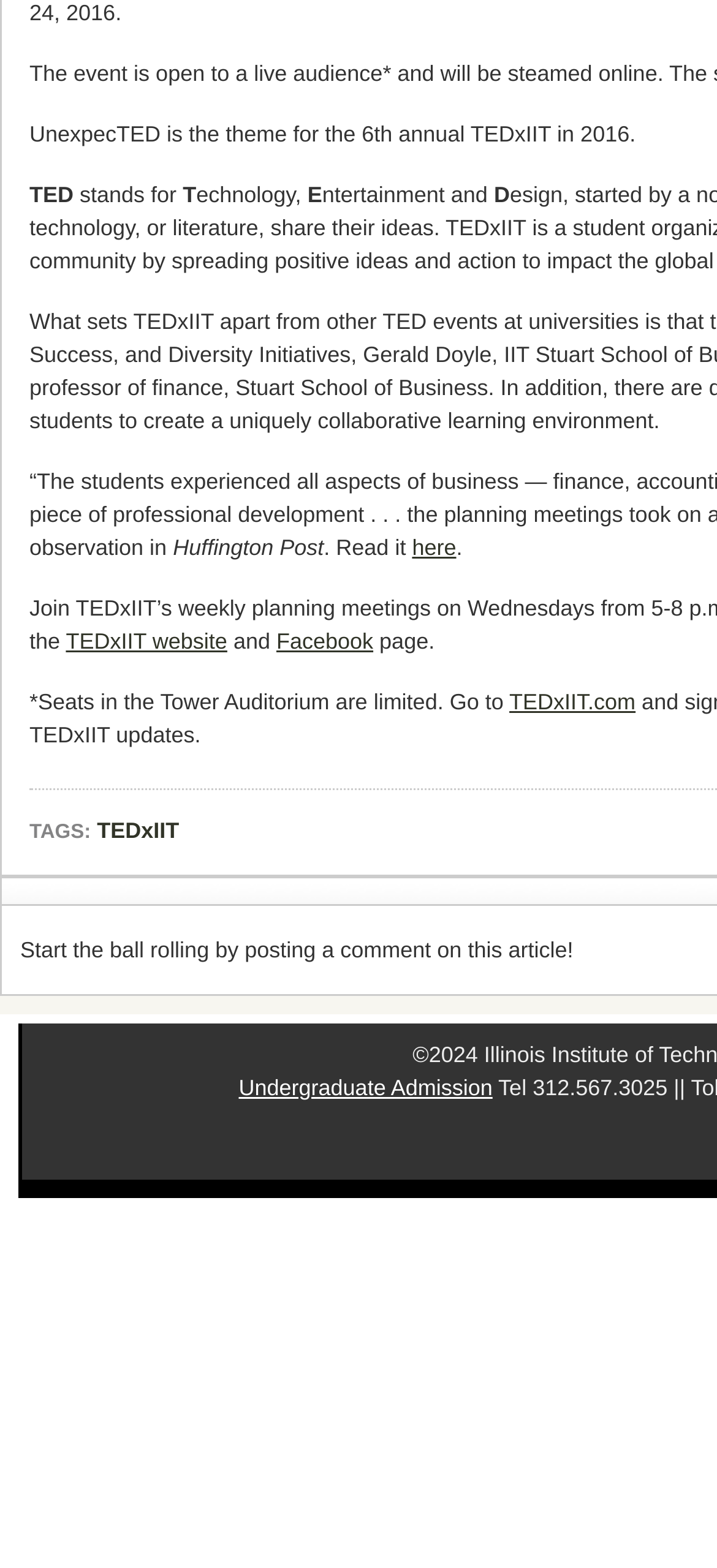Based on the element description here, identify the bounding box coordinates for the UI element. The coordinates should be in the format (top-left x, top-left y, bottom-right x, bottom-right y) and within the 0 to 1 range.

[0.575, 0.341, 0.636, 0.358]